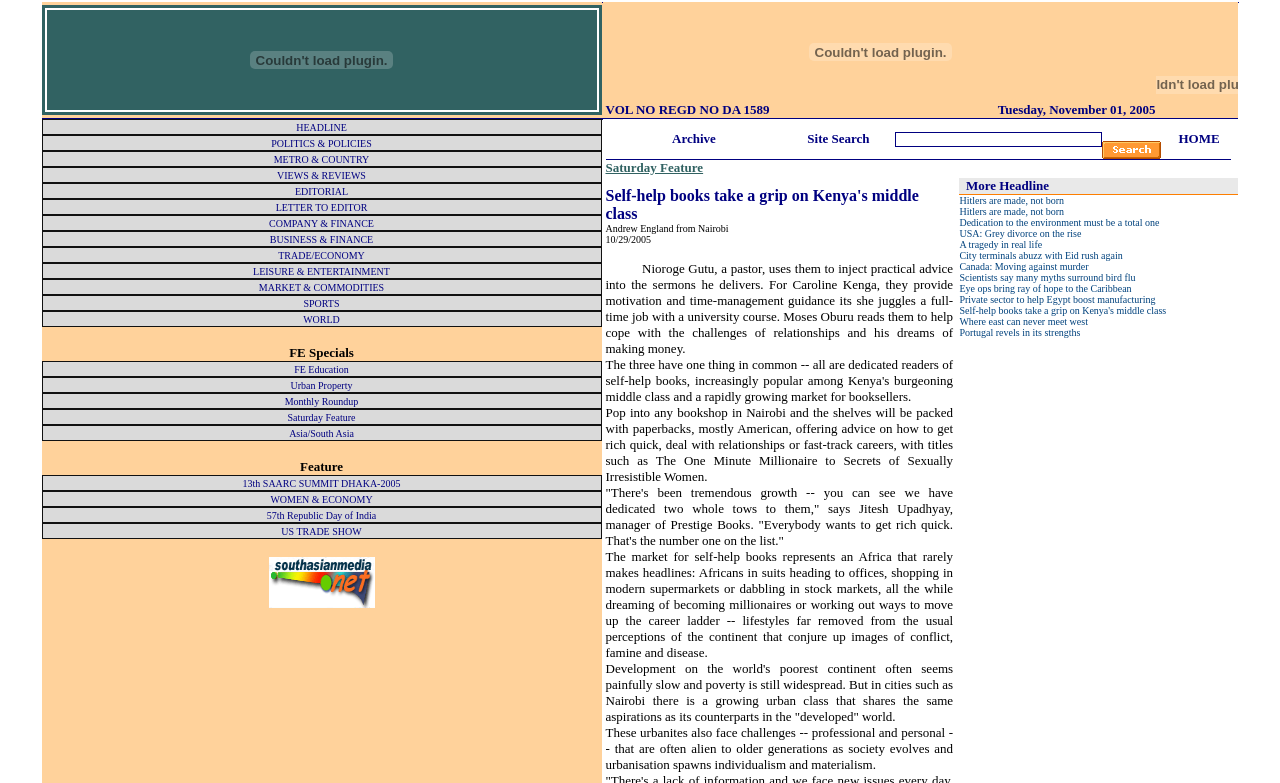What is the layout of the webpage?
Using the image provided, answer with just one word or phrase.

Table-based layout